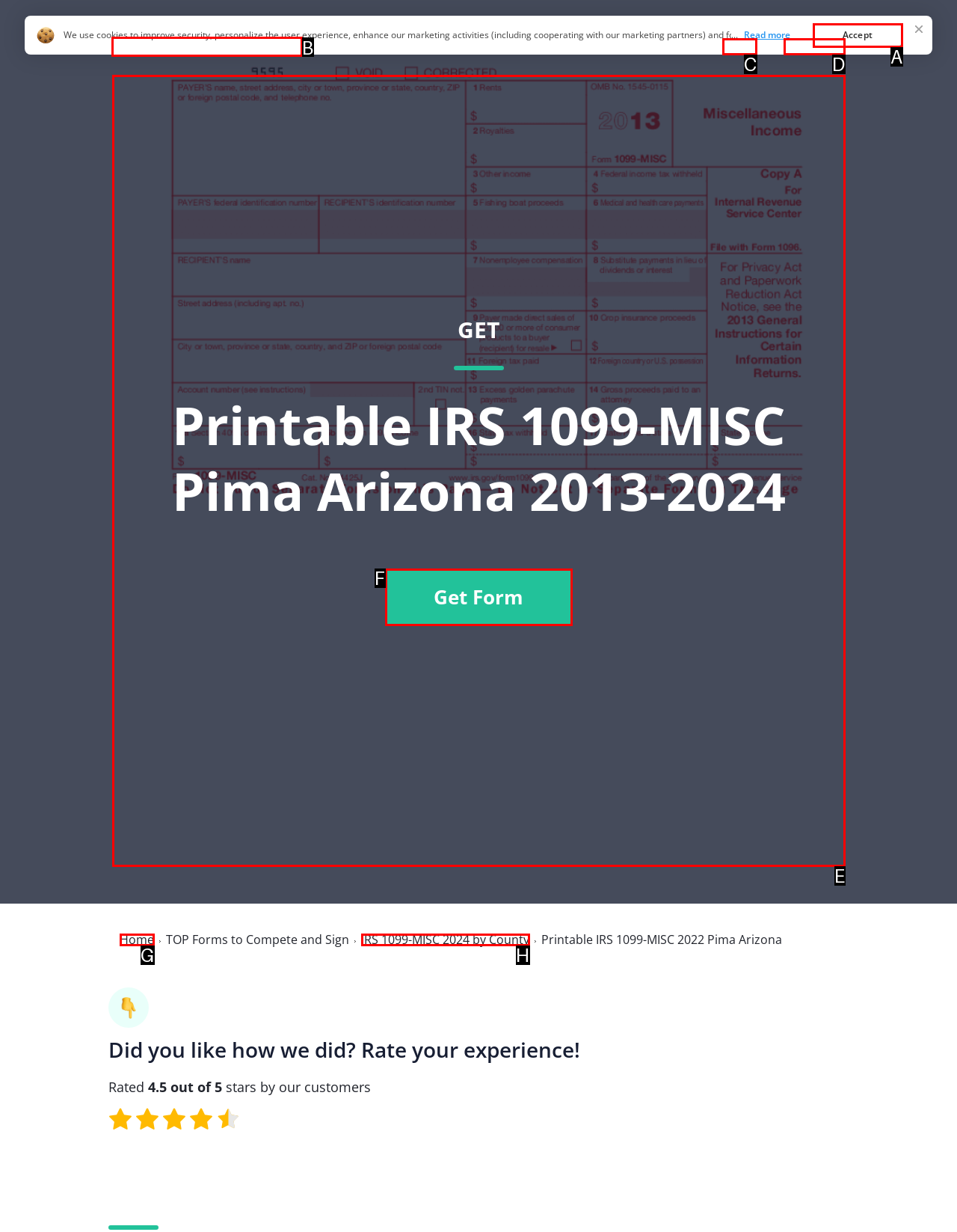Tell me which one HTML element I should click to complete the following task: Click the link to get the 2013 Form 1099 Misc
Answer with the option's letter from the given choices directly.

B